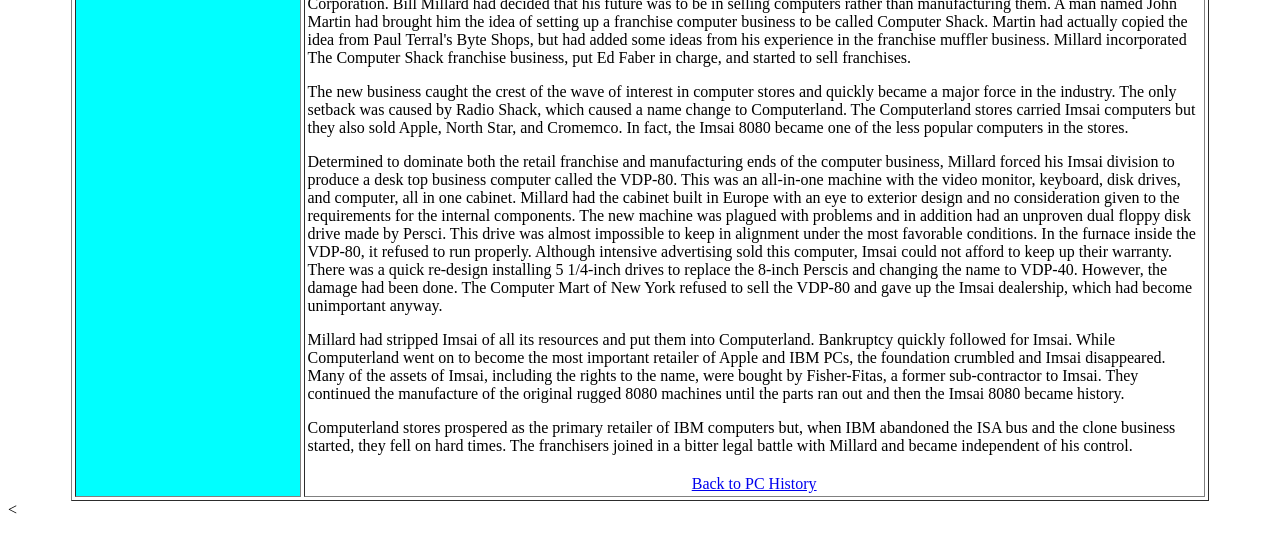Based on the element description: "Back to PC History", identify the bounding box coordinates for this UI element. The coordinates must be four float numbers between 0 and 1, listed as [left, top, right, bottom].

[0.54, 0.887, 0.638, 0.919]